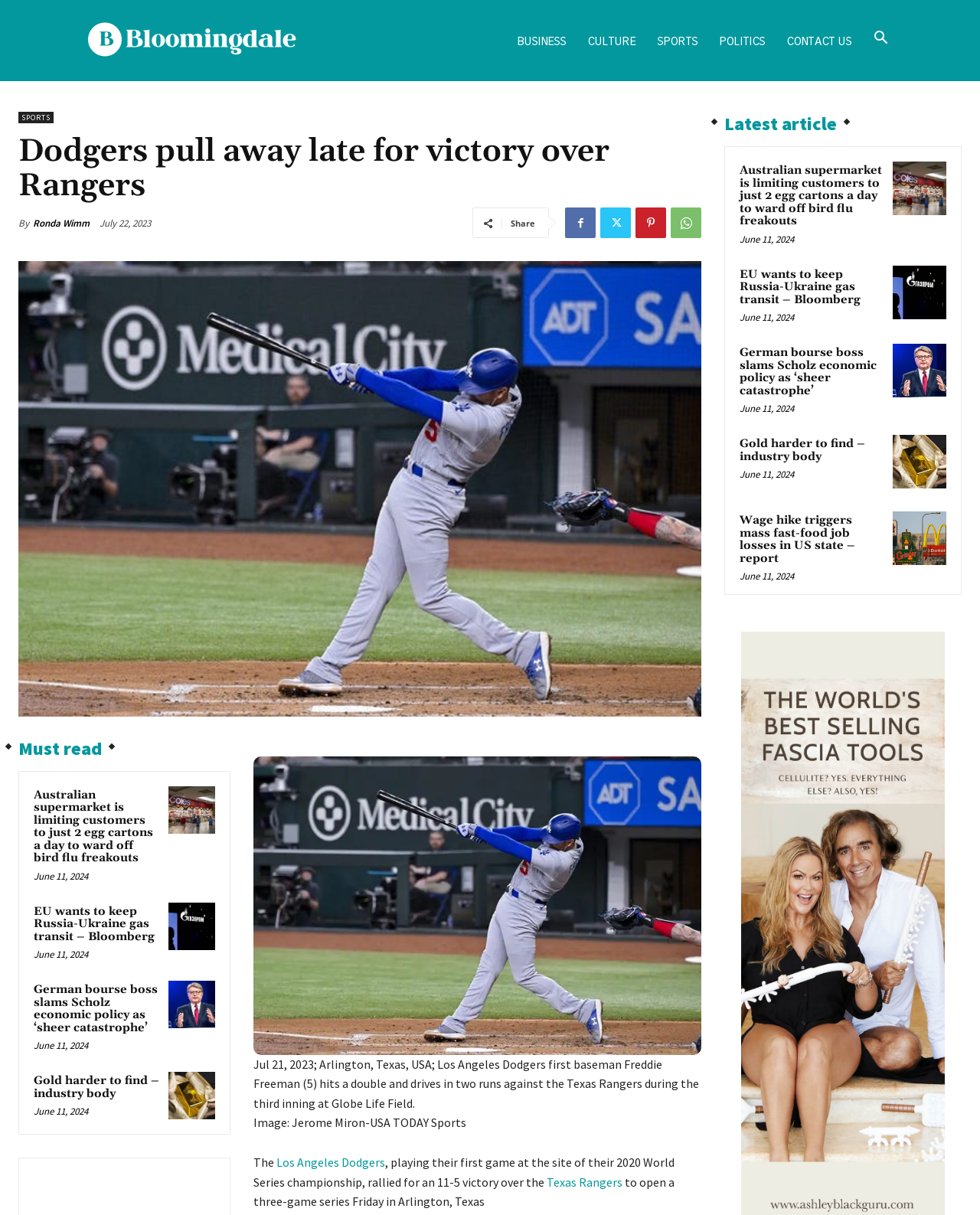What is the team that Freddie Freeman plays for?
Please use the image to deliver a detailed and complete answer.

I found a link with the text 'Los Angeles Dodgers' in the article content, which indicates that Freddie Freeman plays for the Los Angeles Dodgers.